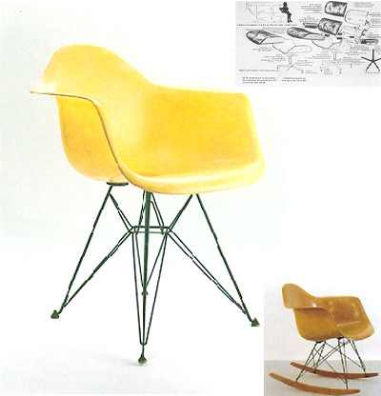Look at the image and write a detailed answer to the question: 
What design movement does the chair represent?

The caption states that the chair is a 'prime example of mid-century modern design', which implies that the chair embodies the principles and aesthetic of this design movement.